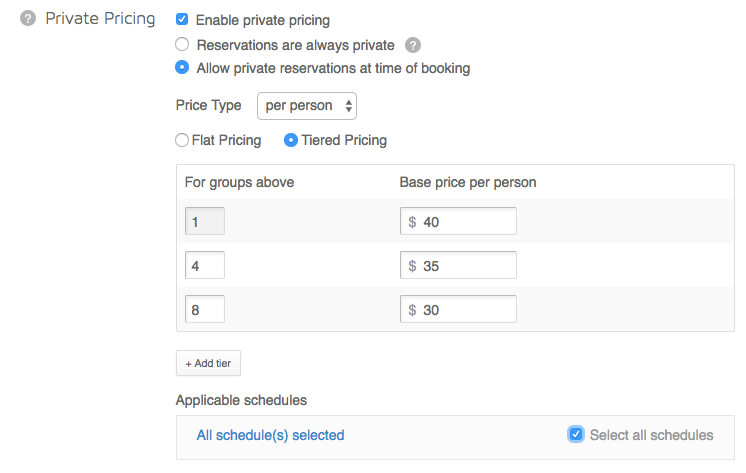Generate a complete and detailed caption for the image.

This image showcases a section of a user interface related to "Private Pricing" settings. The interface includes options to enable private pricing, ensuring that bookings can either be private or shared, and provides flexibility for customers at the time of booking. 

Users can choose between "Flat Pricing" and "Tiered Pricing," with the latter allowing for different price tiers based on group sizes. For example, the base price per person decreases as the group size increases, incentivizing larger bookings: $40 for groups above 1, $35 for groups above 4, and $30 for groups above 8.

Also visible is a checkbox option to select all applicable schedules, indicating a user-friendly design aimed at streamlining the management of bookings and pricing. The layout is clear and organized, making it easy for users to navigate the options and adjust their pricing strategies accordingly.